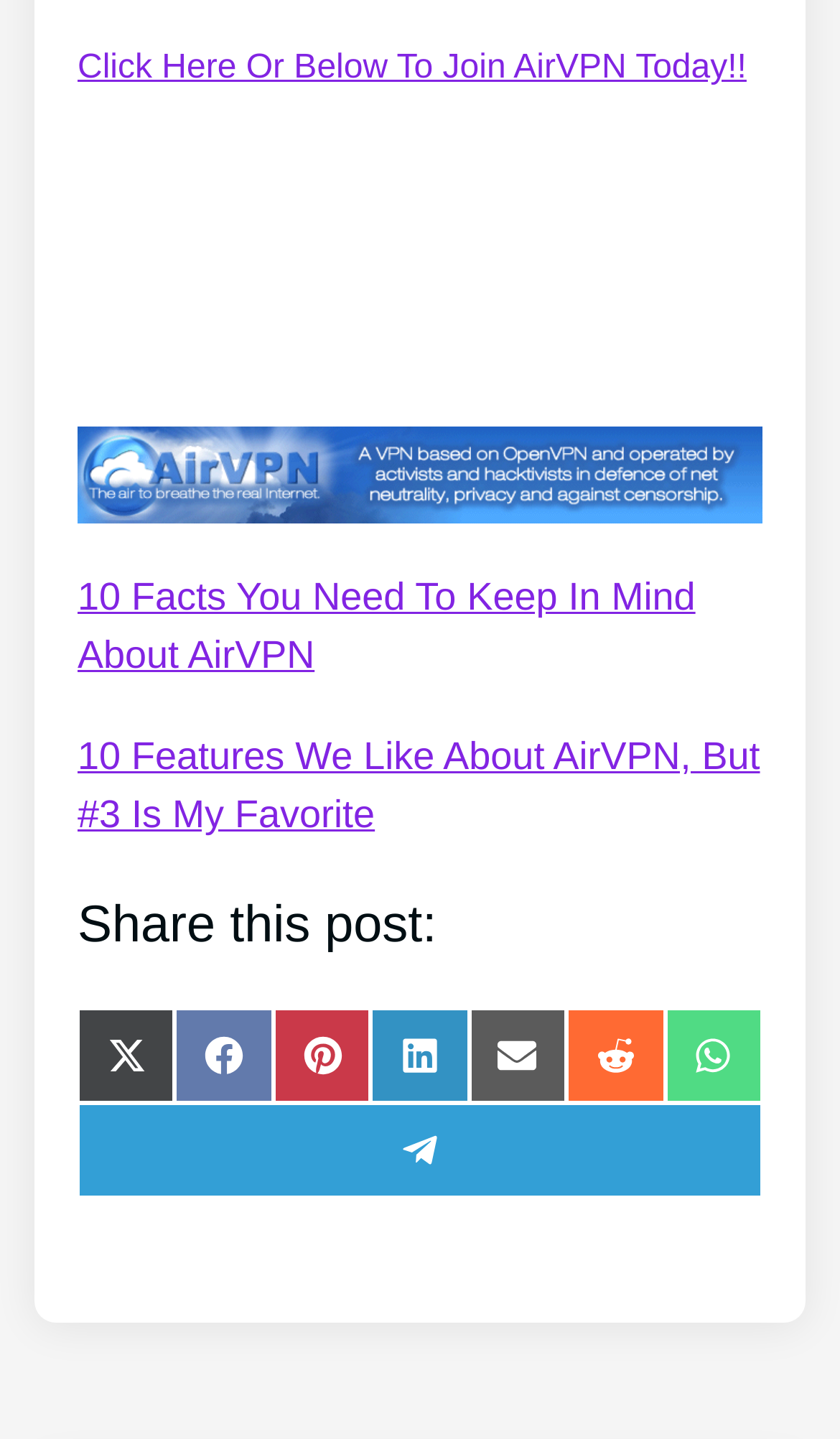Identify the bounding box coordinates of the region that should be clicked to execute the following instruction: "Click to join AirVPN today".

[0.092, 0.035, 0.889, 0.061]